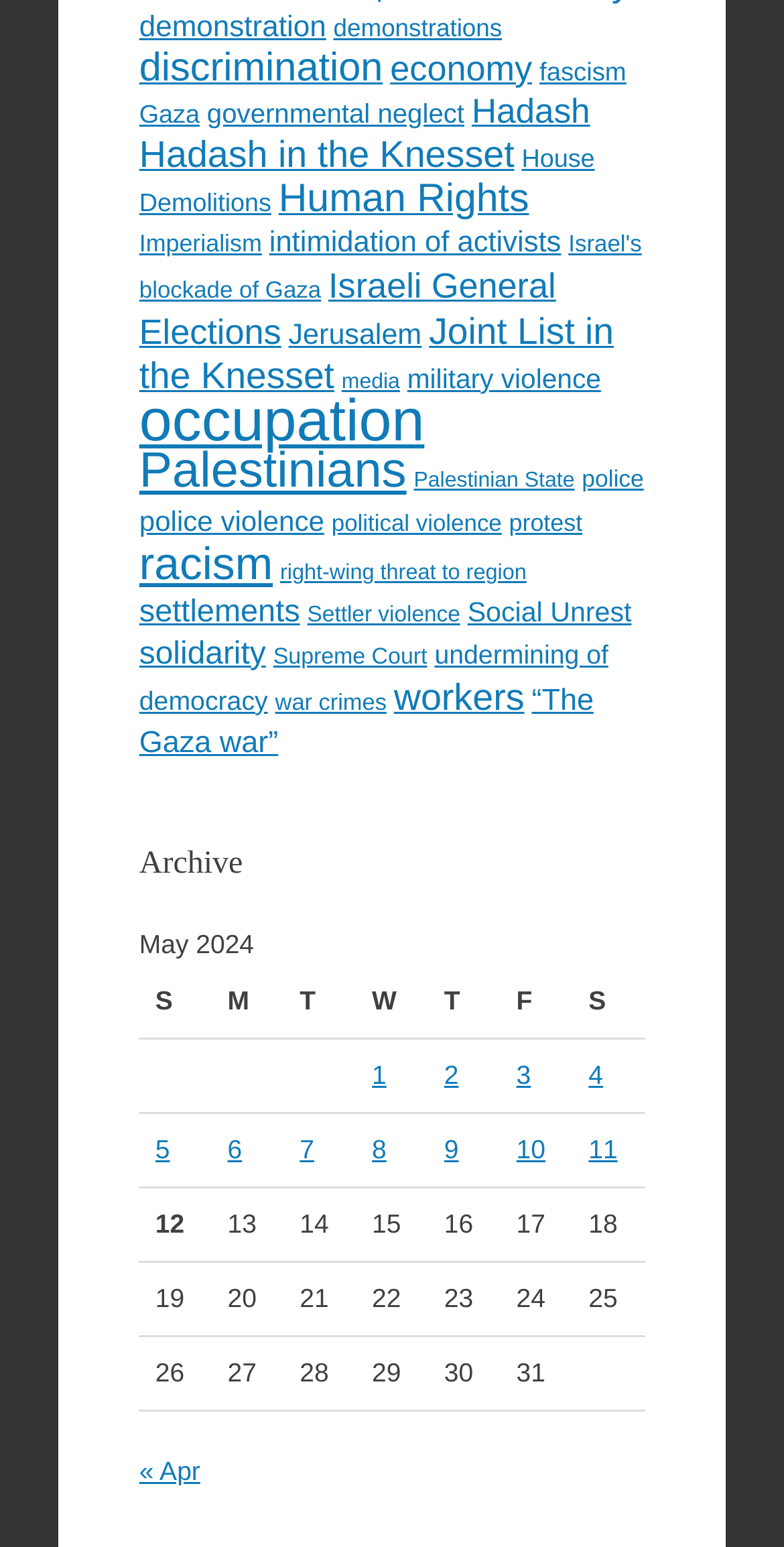Determine the bounding box coordinates of the region to click in order to accomplish the following instruction: "click on demonstration link". Provide the coordinates as four float numbers between 0 and 1, specifically [left, top, right, bottom].

[0.178, 0.008, 0.416, 0.028]